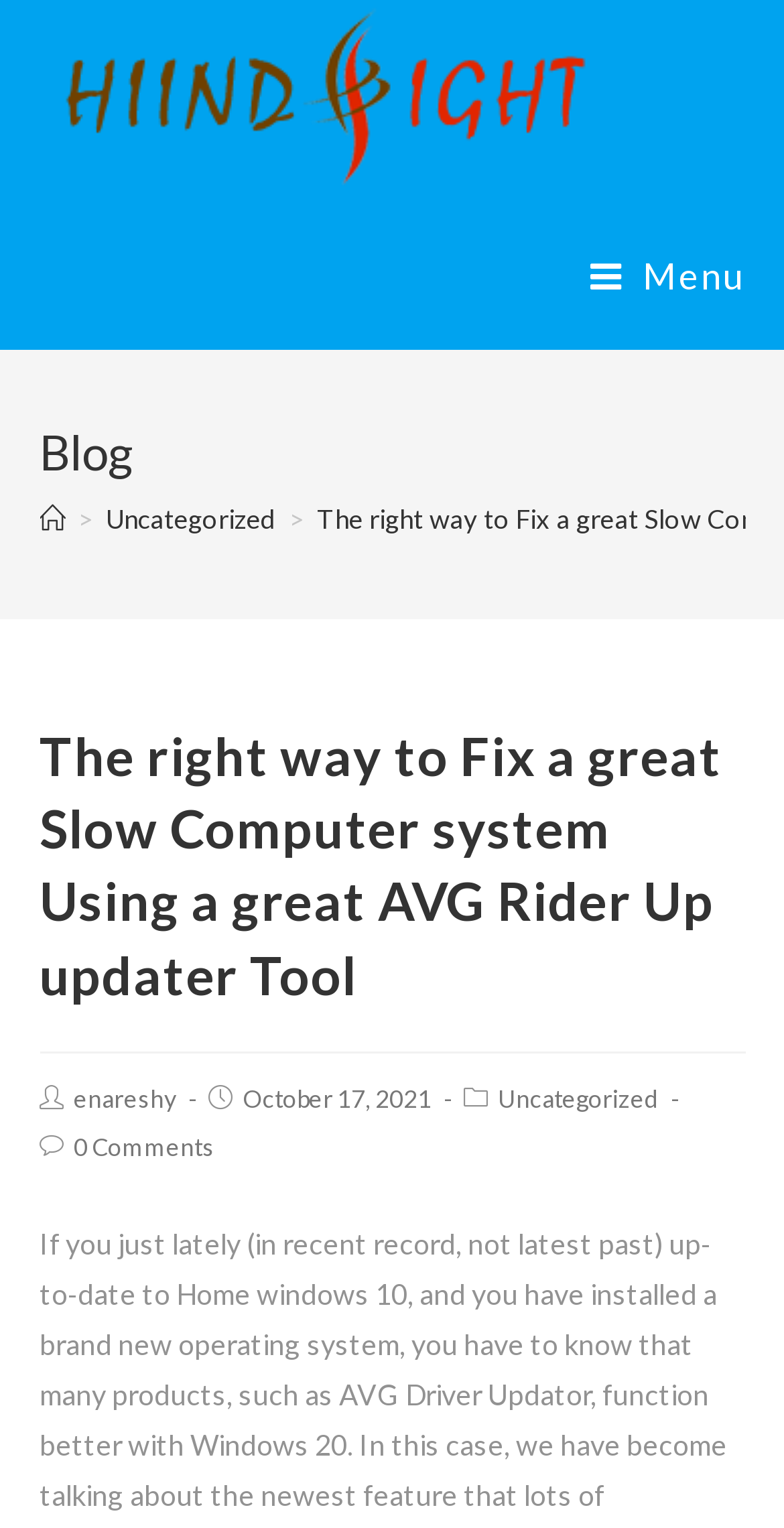Provide an in-depth caption for the webpage.

The webpage appears to be a blog post titled "The right way to Fix a great Slow Computer system Using a great AVG Rider Up updater Tool" on the Hiindsight website. At the top-left corner, there is a logo image and a link to the website's homepage, Hiindsight. 

To the top-right, there is a menu icon represented by three horizontal lines. Below the logo, there is a header section that spans the entire width of the page. Within this section, there is a heading that reads "Blog" and a navigation menu displaying breadcrumbs, which shows the current page's location within the website's hierarchy. The breadcrumbs consist of links to the "Home" page and the "Uncategorized" category, separated by a greater-than symbol.

The main content of the blog post is located below the header section. The title of the post, "The right way to Fix a great Slow Computer system Using a great AVG Rider Up updater Tool", is displayed prominently. Below the title, there are links to the author's name, "enareshy", and the post's category, "Uncategorized". The post's publication date, "October 17, 2021", is also displayed. Additionally, there is a link to "0 Comments", indicating that there are no comments on the post.